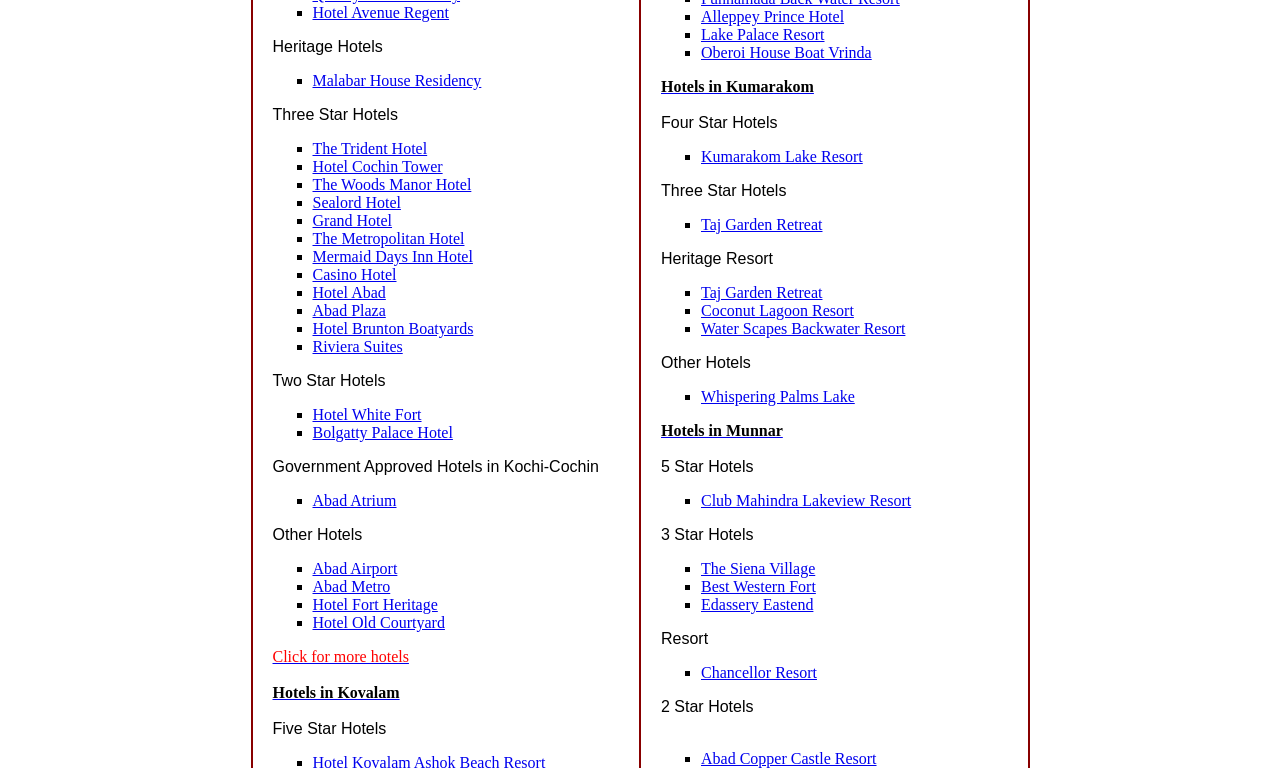What is the name of the first hotel listed under 'Five Star Hotels'?
Using the image, give a concise answer in the form of a single word or short phrase.

Alleppey Prince Hotel